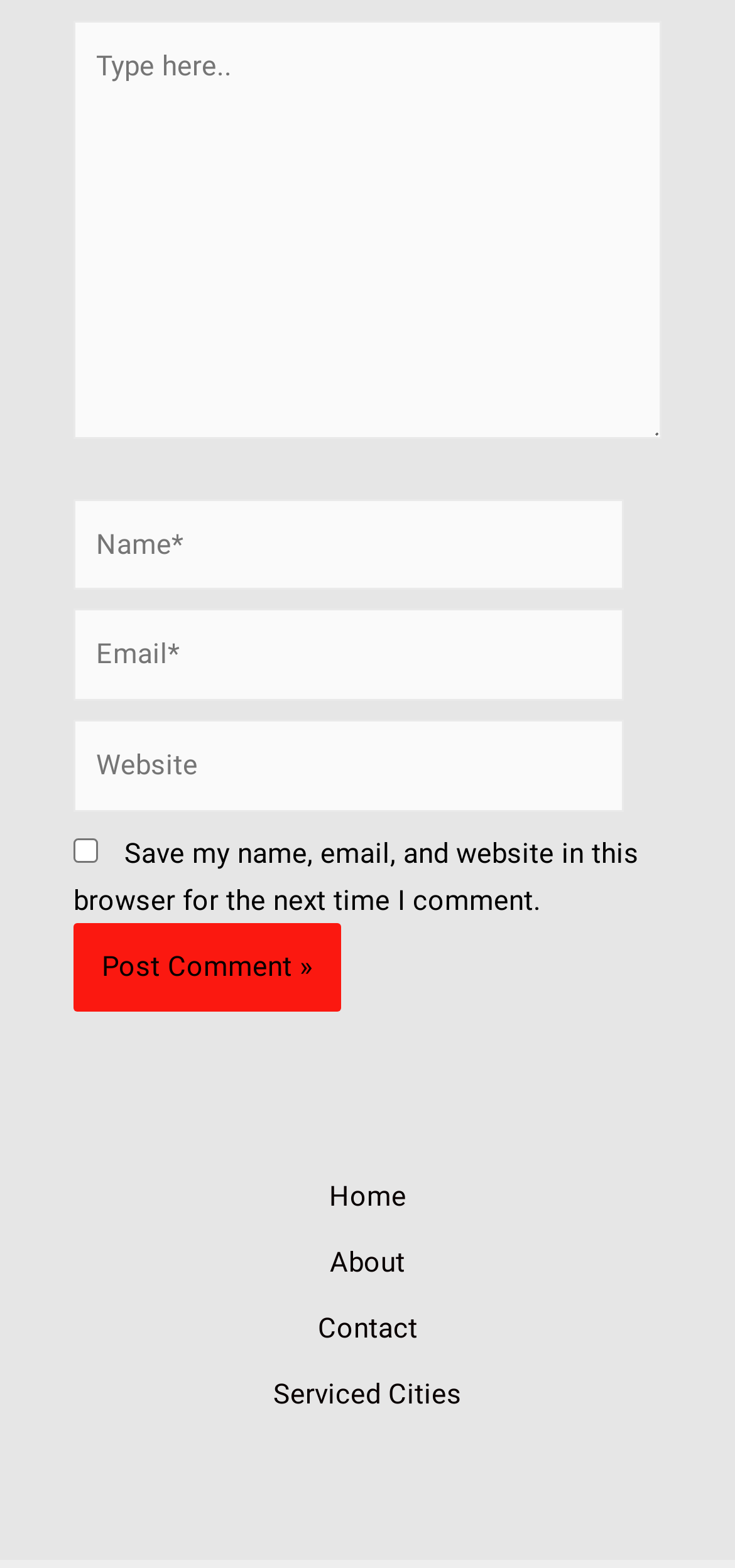What is the text of the button?
Look at the image and provide a short answer using one word or a phrase.

Post Comment »